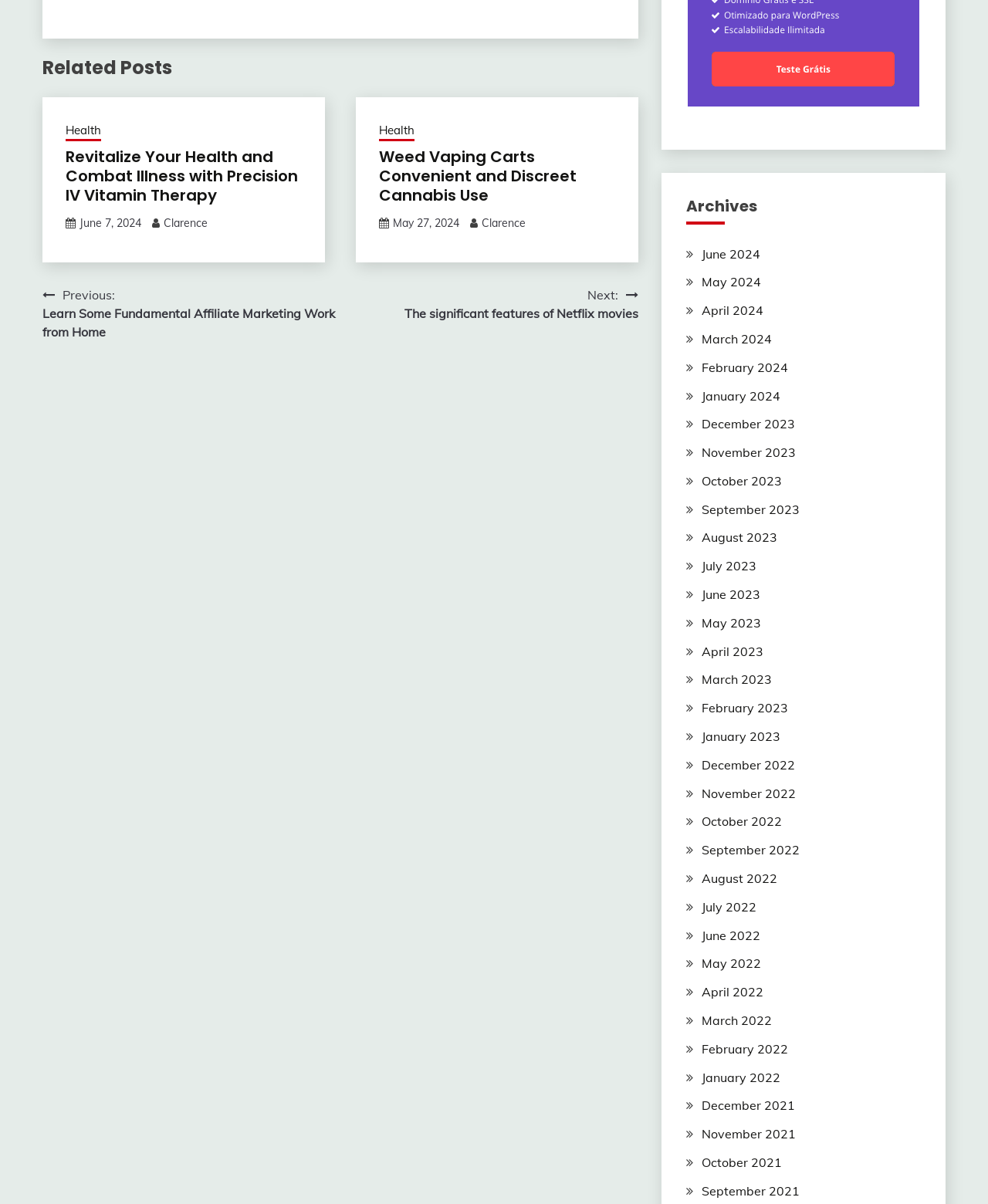What is the author of the first related post?
Answer the question with a single word or phrase by looking at the picture.

Clarence